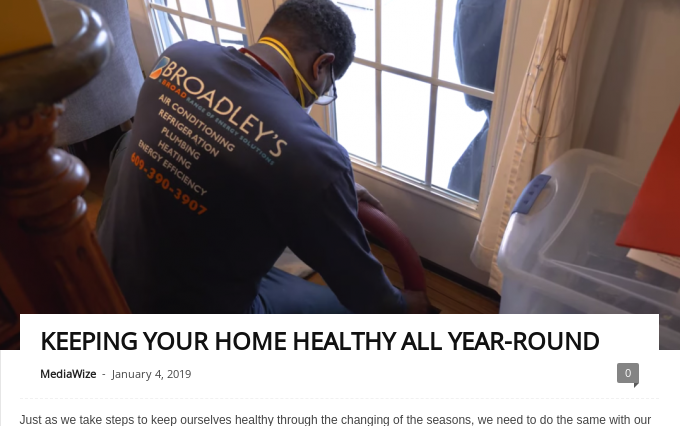Generate an elaborate caption for the image.

The image showcases a technician from Broadley's, dressed in a branded uniform, diligently working on maintaining a home’s heating and air conditioning system. The focus is on ensuring a comfortable living environment as part of the article titled "KEEPING YOUR HOME HEALTHY ALL YEAR-ROUND," published by MediaWize on January 4, 2019. The accompanying text emphasizes the importance of ongoing maintenance to prevent allergens and ensure a healthy atmosphere within the home, highlighting the need for regular servicing of HVAC systems, especially as seasons change. The setting appears to be inside a residence, near a window, suggesting an effort to keep indoor air quality optimal.